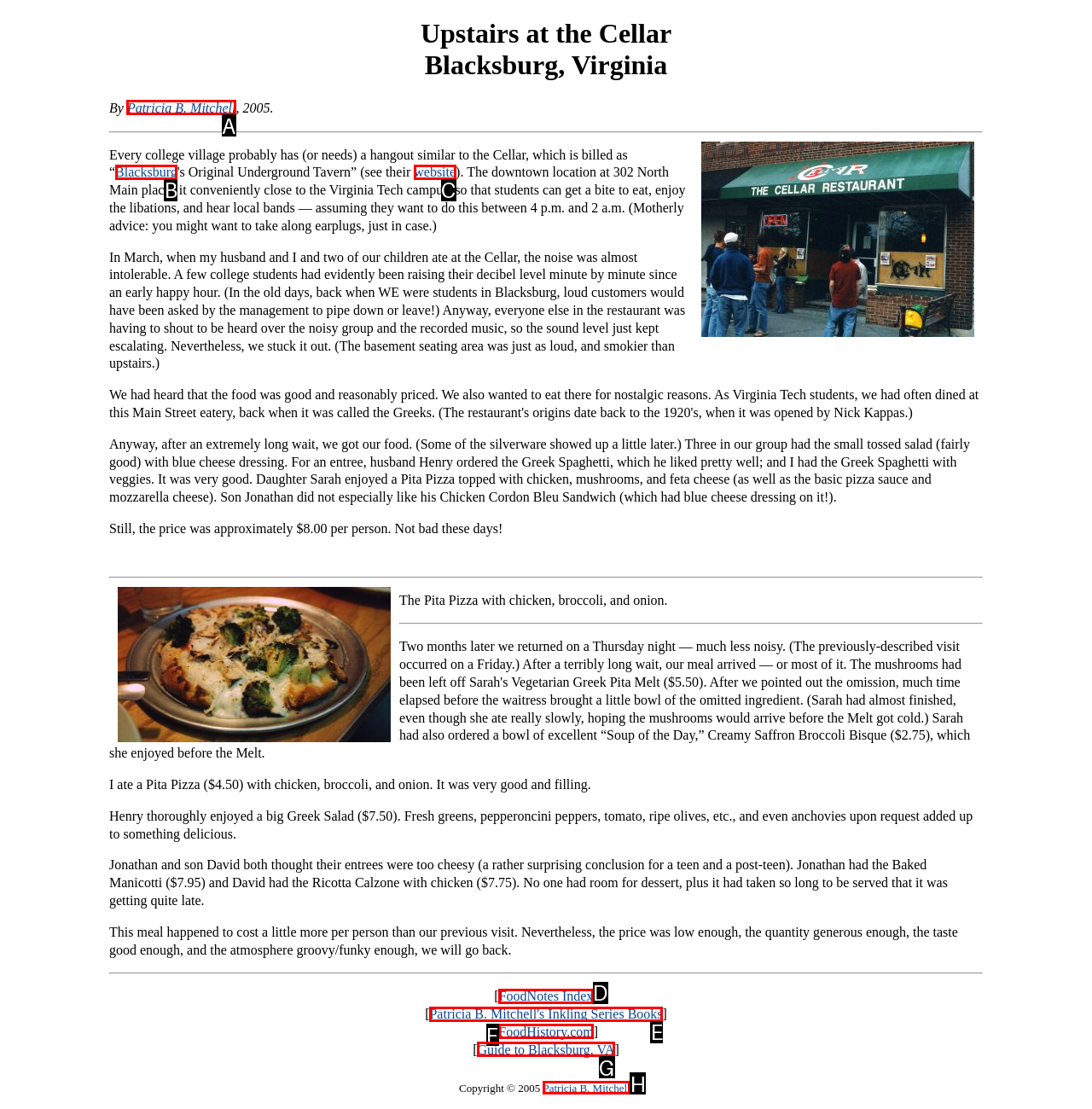Assess the description: FoodNotes Index and select the option that matches. Provide the letter of the chosen option directly from the given choices.

D